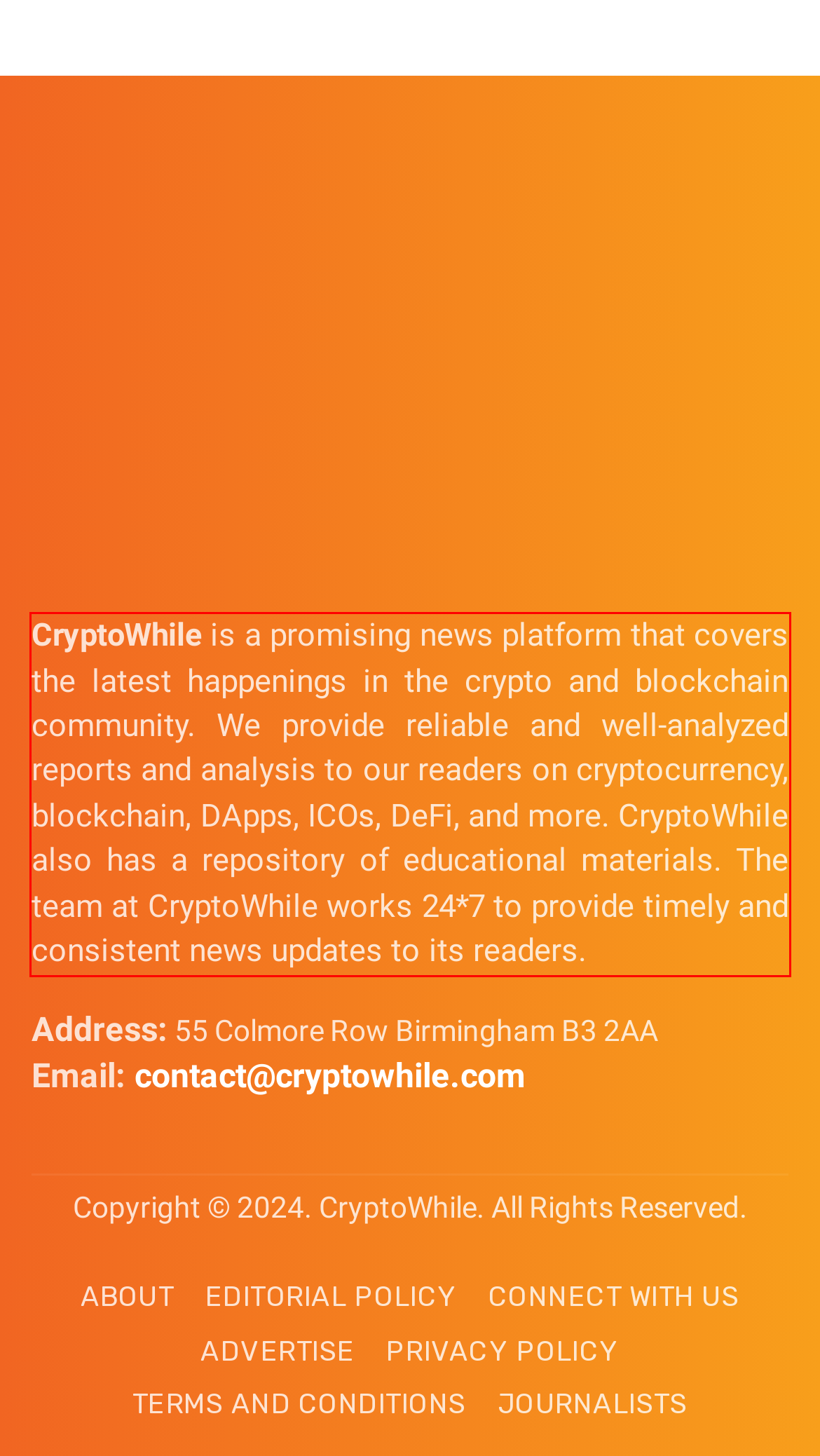Using the provided webpage screenshot, identify and read the text within the red rectangle bounding box.

CryptoWhile is a promising news platform that covers the latest happenings in the crypto and blockchain community. We provide reliable and well-analyzed reports and analysis to our readers on cryptocurrency, blockchain, DApps, ICOs, DeFi, and more. CryptoWhile also has a repository of educational materials. The team at CryptoWhile works 24*7 to provide timely and consistent news updates to its readers.